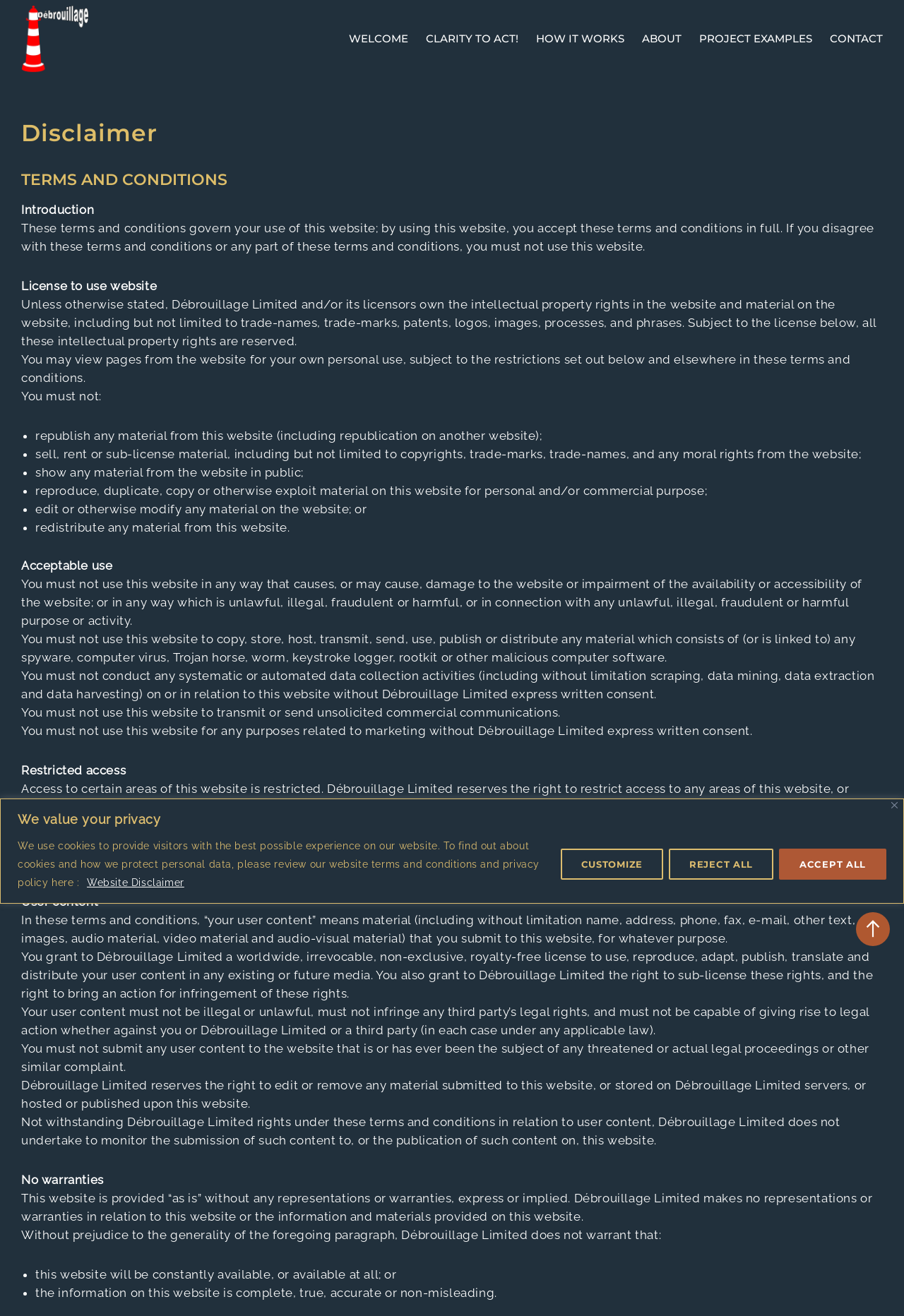Based on the element description "Clarity to Act!", predict the bounding box coordinates of the UI element.

[0.452, 0.0, 0.573, 0.059]